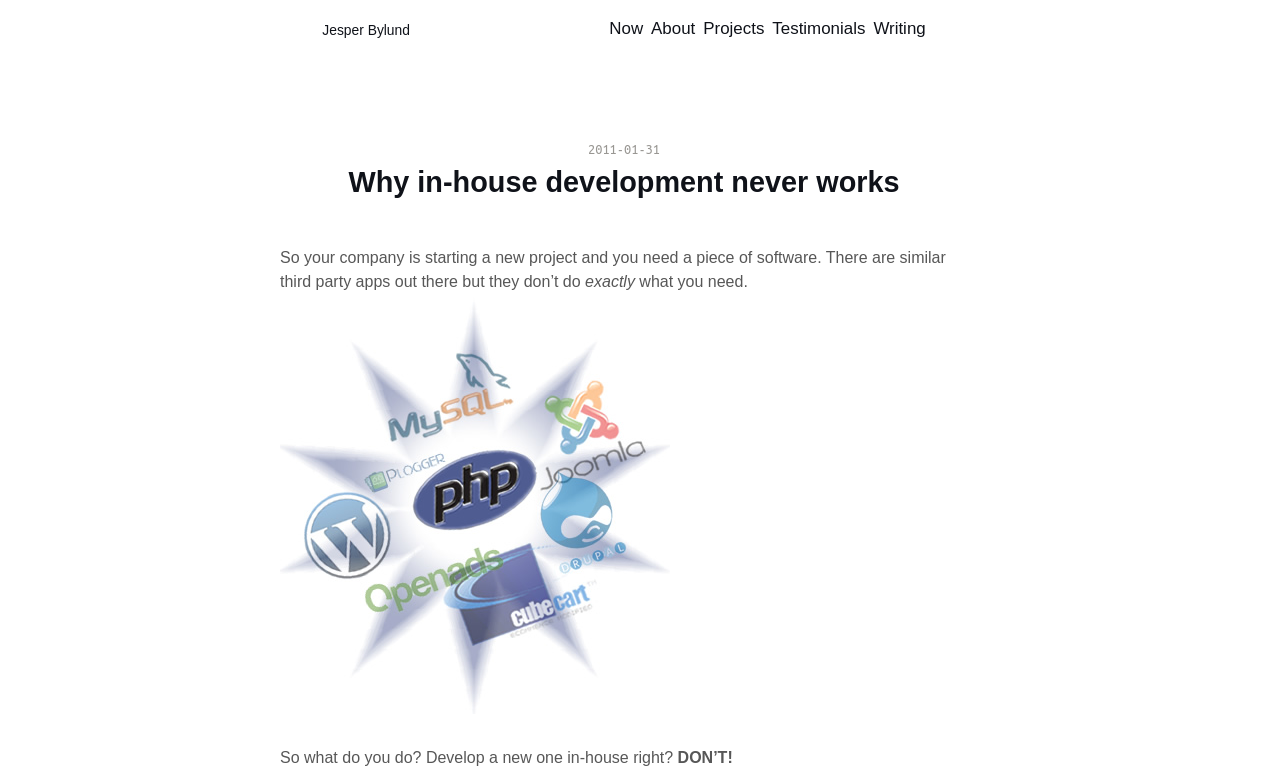Please find and give the text of the main heading on the webpage.

Why in-house development never works